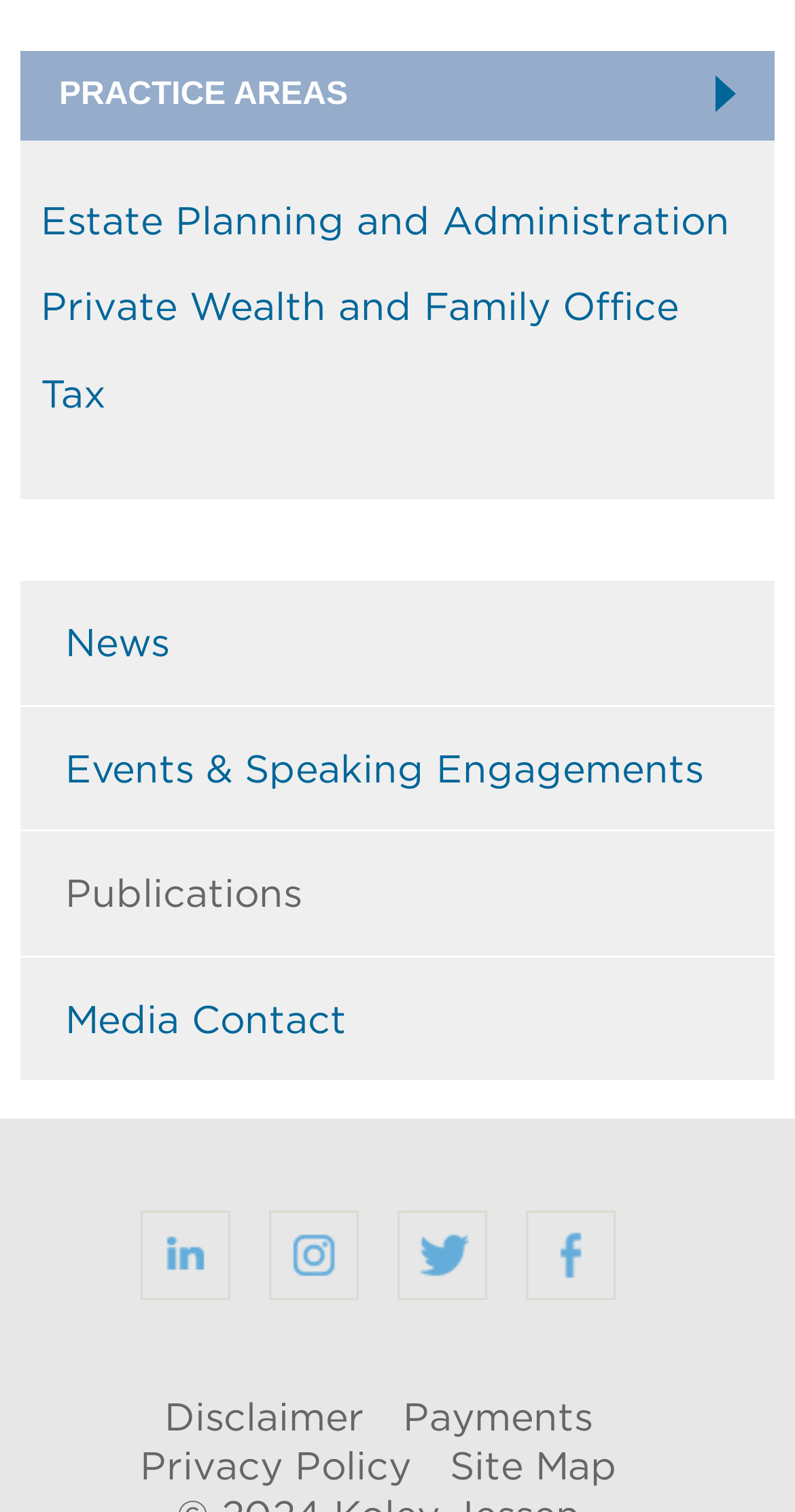Please indicate the bounding box coordinates for the clickable area to complete the following task: "Open LinkedIn". The coordinates should be specified as four float numbers between 0 and 1, i.e., [left, top, right, bottom].

[0.177, 0.834, 0.29, 0.867]